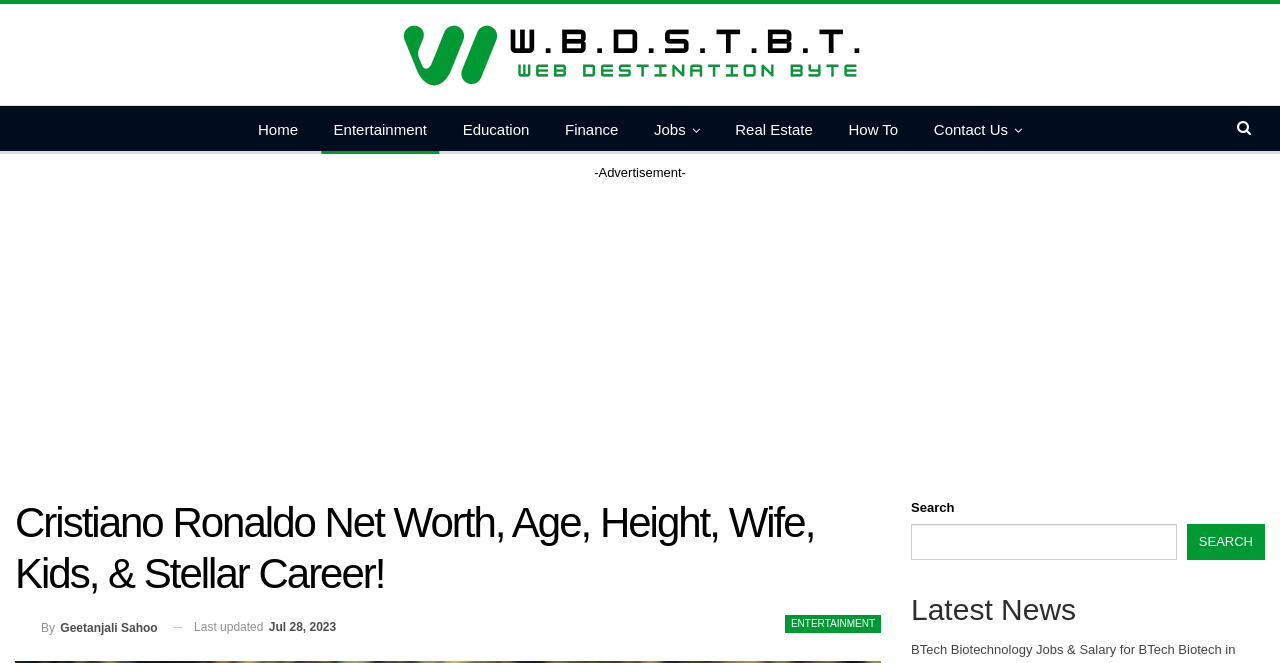Highlight the bounding box coordinates of the element you need to click to perform the following instruction: "View Cristiano Ronaldo's net worth details."

[0.012, 0.749, 0.688, 0.903]